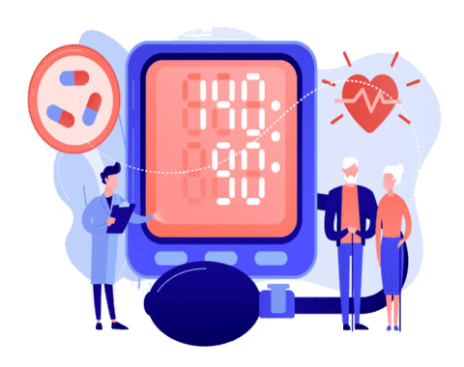How many individuals are flanking the monitor?
Answer the question with detailed information derived from the image.

The image shows two individuals, likely representing patients, emphasizing the personalized approach to treatment, and they are flanking the digital blood pressure monitor.